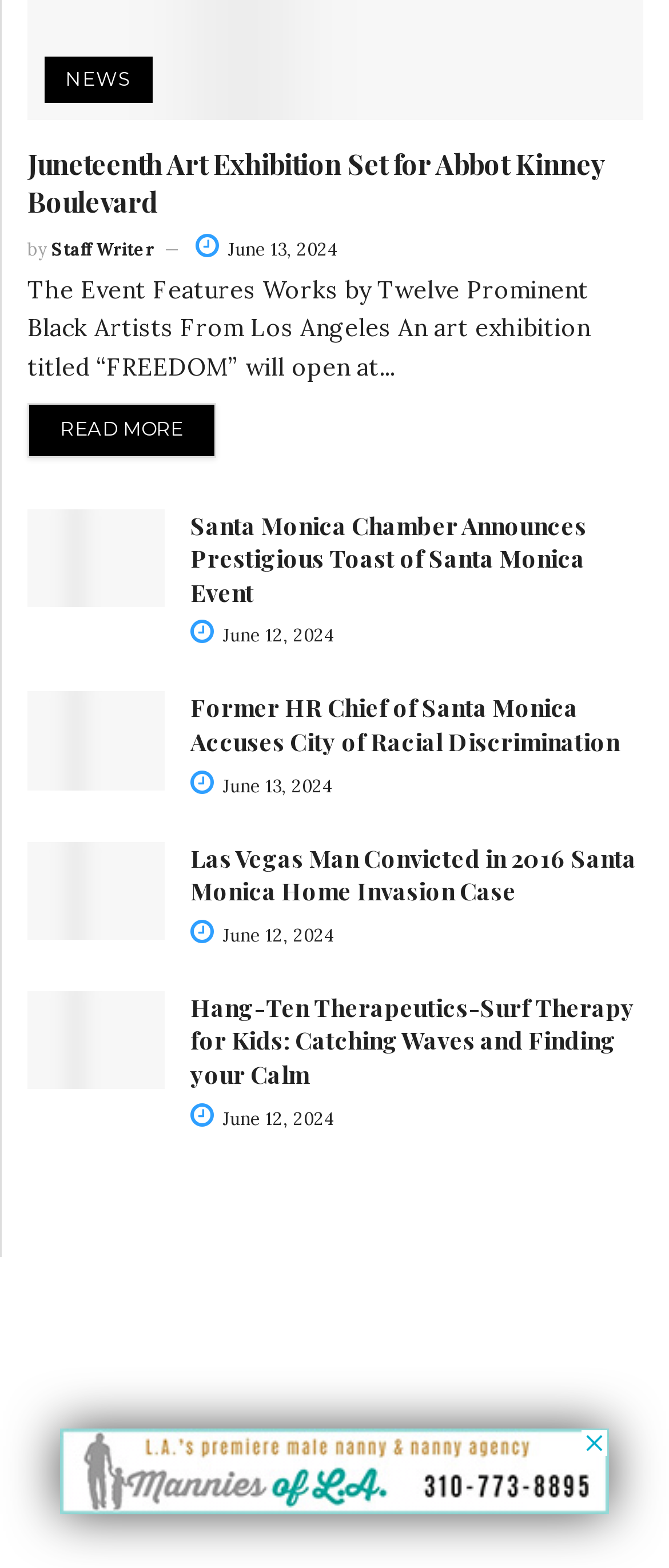Please indicate the bounding box coordinates of the element's region to be clicked to achieve the instruction: "Explore Hang-Ten Therapeutics-Surf Therapy for Kids: Catching Waves and Finding your Calm". Provide the coordinates as four float numbers between 0 and 1, i.e., [left, top, right, bottom].

[0.041, 0.632, 0.246, 0.694]